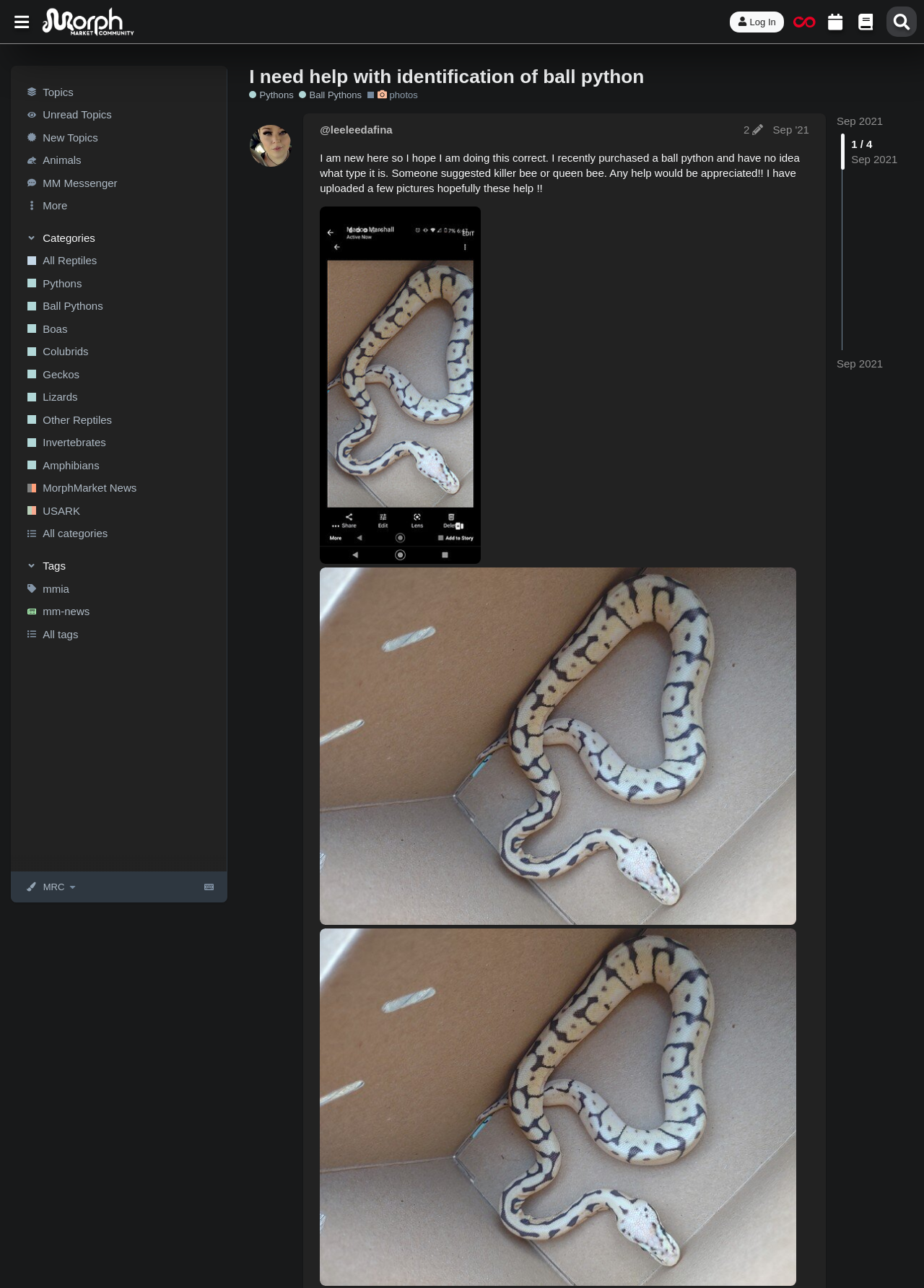Answer the question below using just one word or a short phrase: 
What is the username of the user who posted the topic?

@leeleedafina